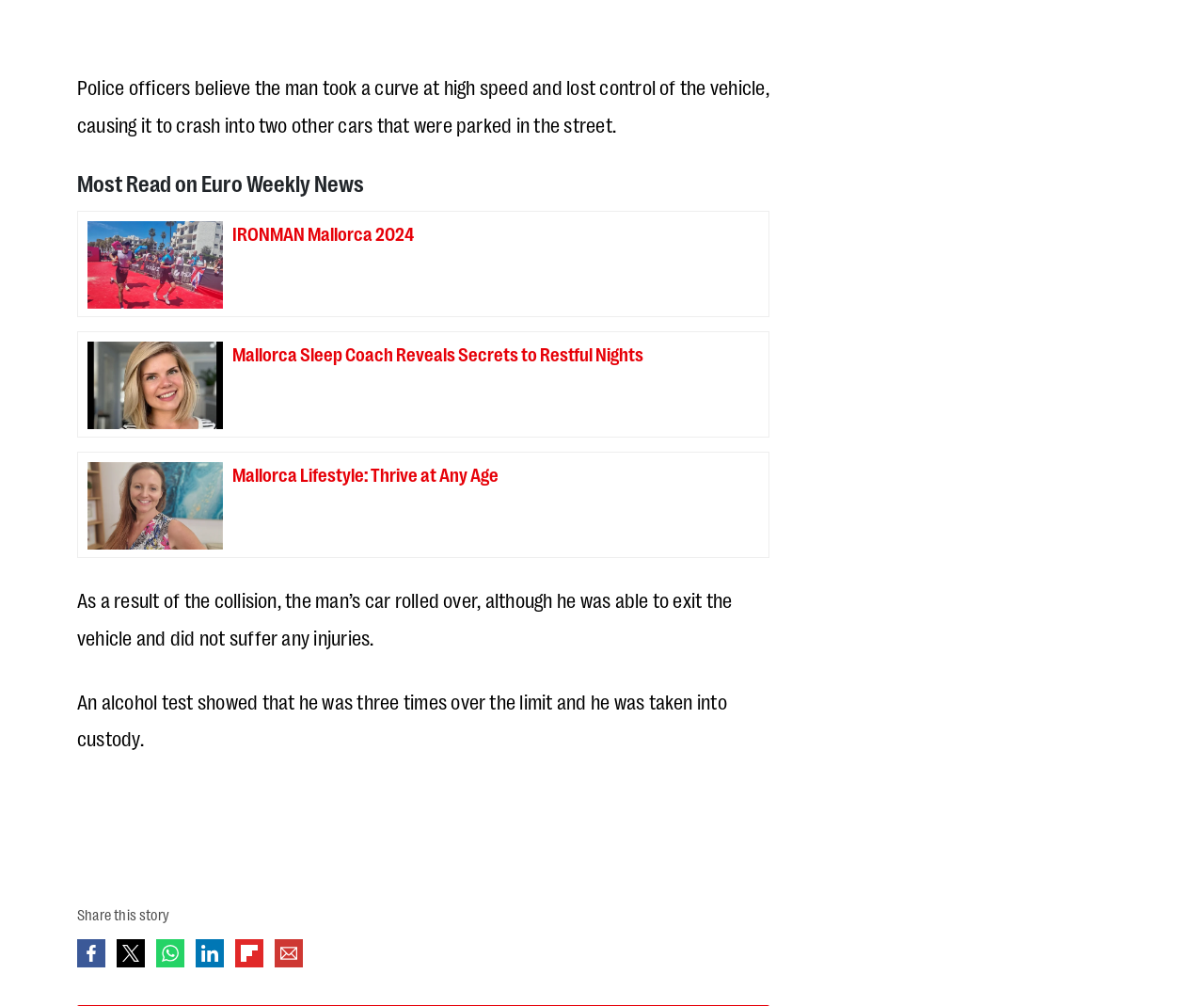Identify the bounding box of the UI component described as: "share on WhatsApp".

[0.13, 0.933, 0.153, 0.961]